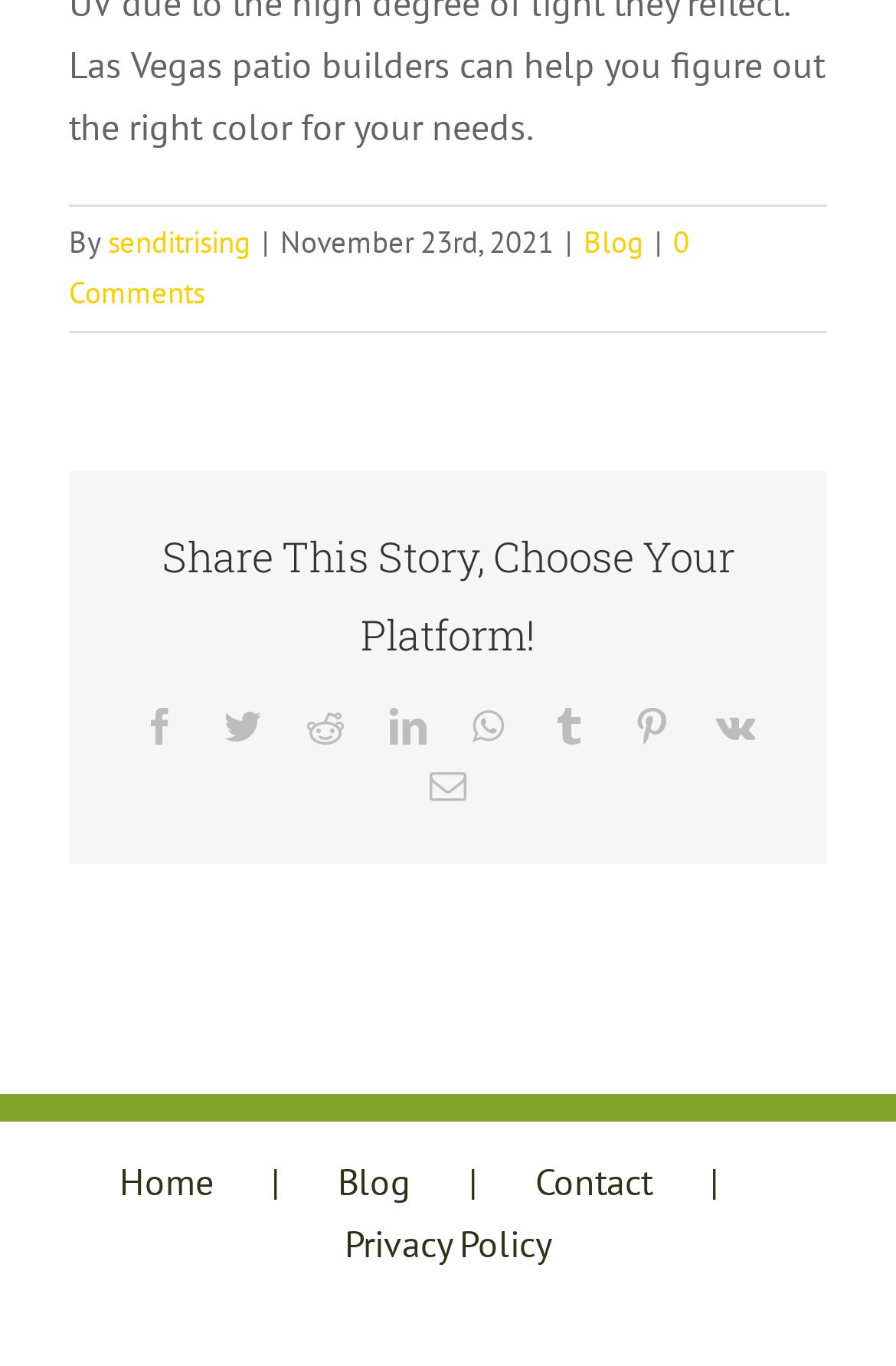Specify the bounding box coordinates for the region that must be clicked to perform the given instruction: "View the contact page".

[0.597, 0.843, 0.867, 0.888]